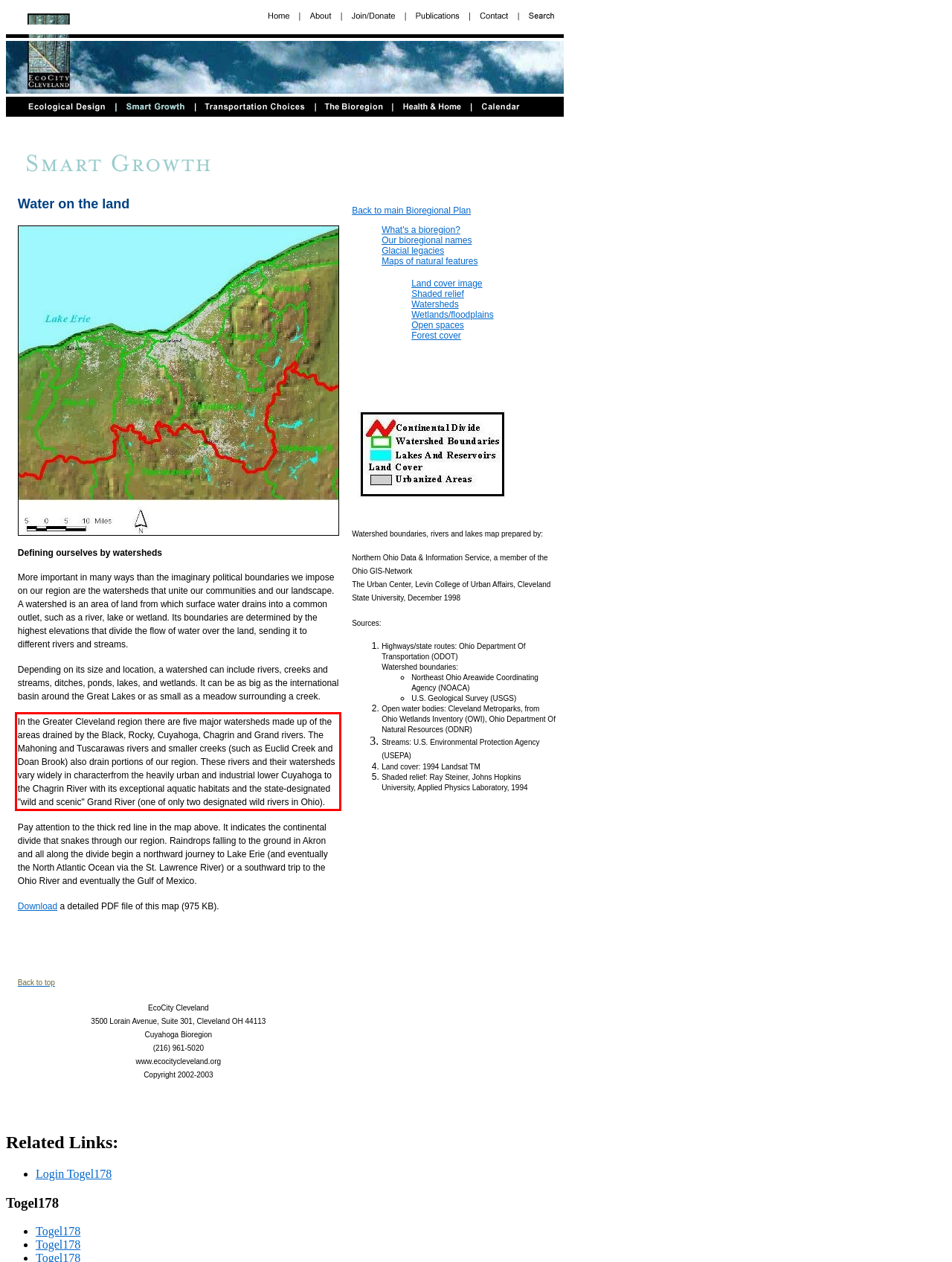Given a screenshot of a webpage with a red bounding box, extract the text content from the UI element inside the red bounding box.

In the Greater Cleveland region there are five major watersheds made up of the areas drained by the Black, Rocky, Cuyahoga, Chagrin and Grand rivers. The Mahoning and Tuscarawas rivers and smaller creeks (such as Euclid Creek and Doan Brook) also drain portions of our region. These rivers and their watersheds vary widely in characterfrom the heavily urban and industrial lower Cuyahoga to the Chagrin River with its exceptional aquatic habitats and the state-designated "wild and scenic" Grand River (one of only two designated wild rivers in Ohio).